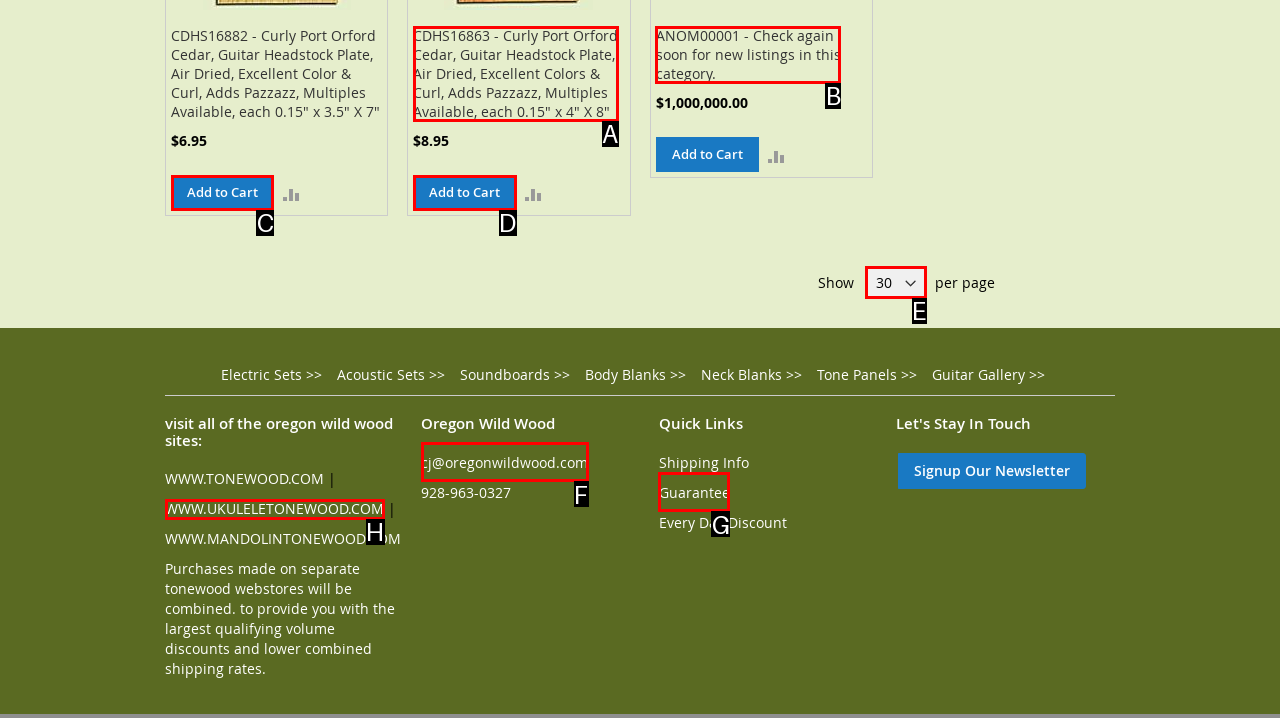Tell me which letter corresponds to the UI element that will allow you to Add CDHS16882 to cart. Answer with the letter directly.

C